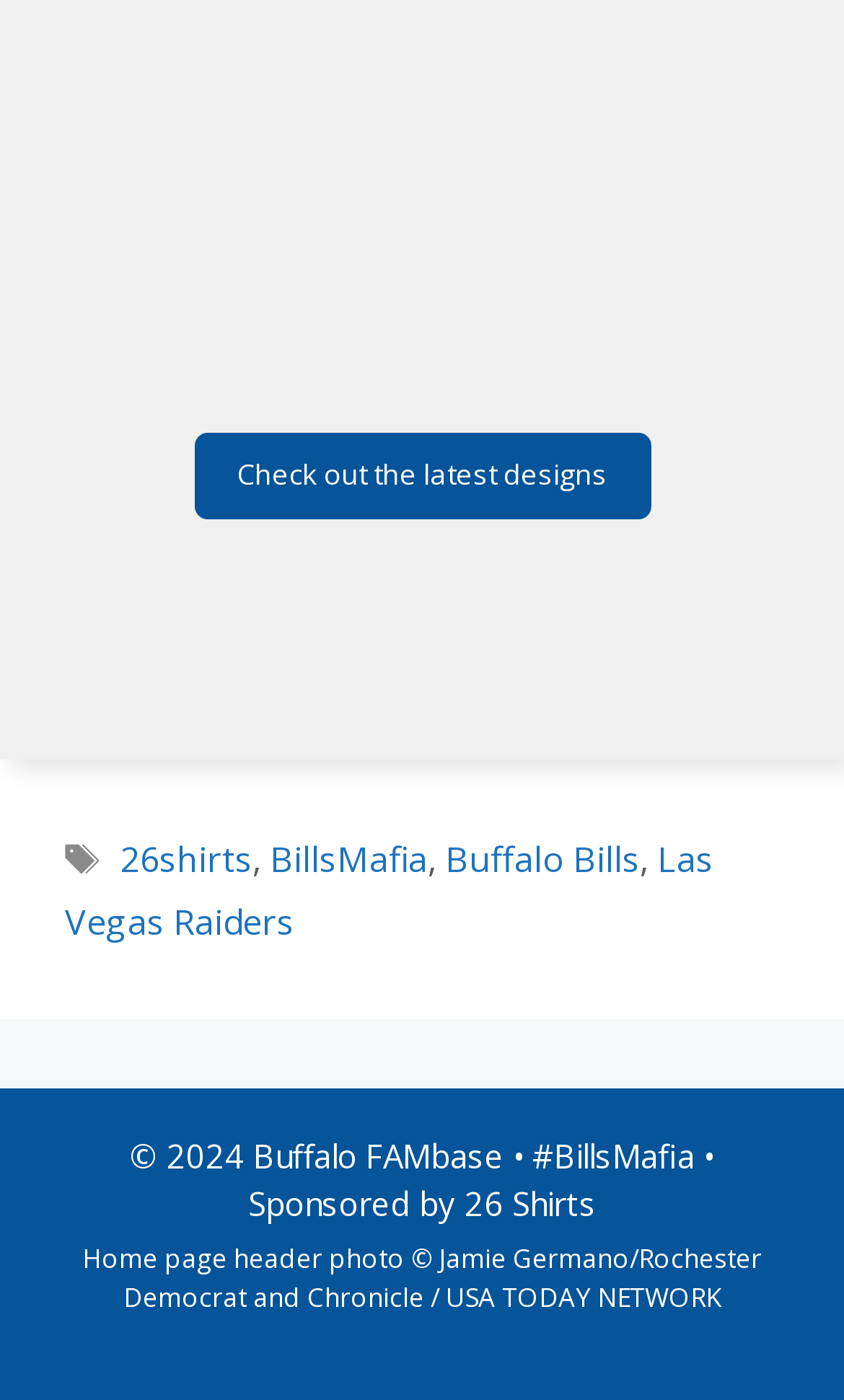Please answer the following query using a single word or phrase: 
What is the text above the footer?

Tags